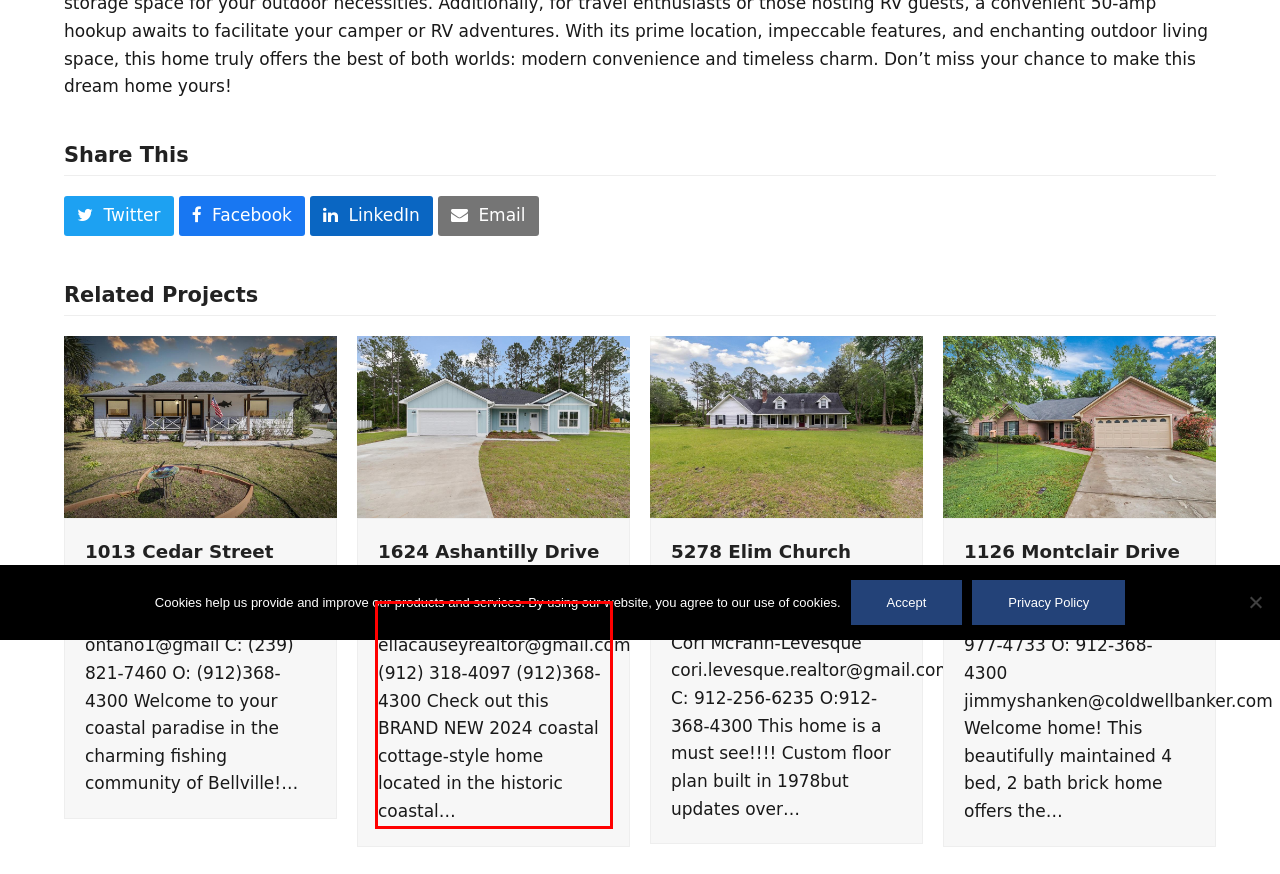Look at the webpage screenshot and recognize the text inside the red bounding box.

Ella Causey ellacauseyrealtor@gmail.com (912) 318-4097 (912)368-4300 Check out this BRAND NEW 2024 coastal cottage-style home located in the historic coastal…